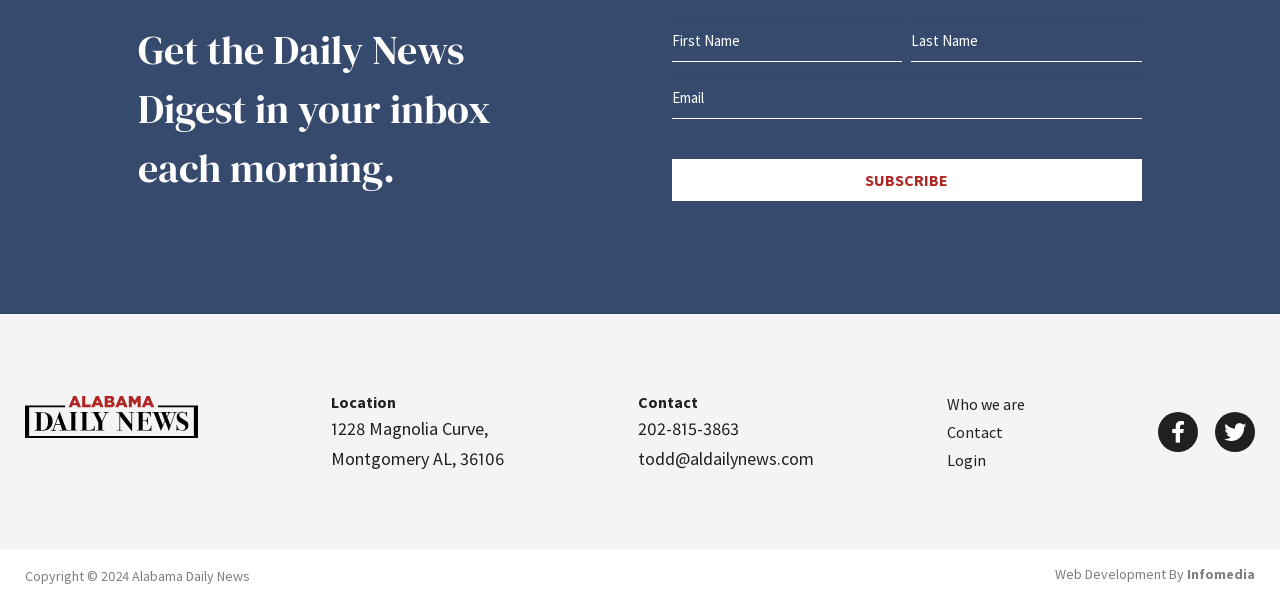Give a one-word or one-phrase response to the question:
Who developed the website?

Infomedia